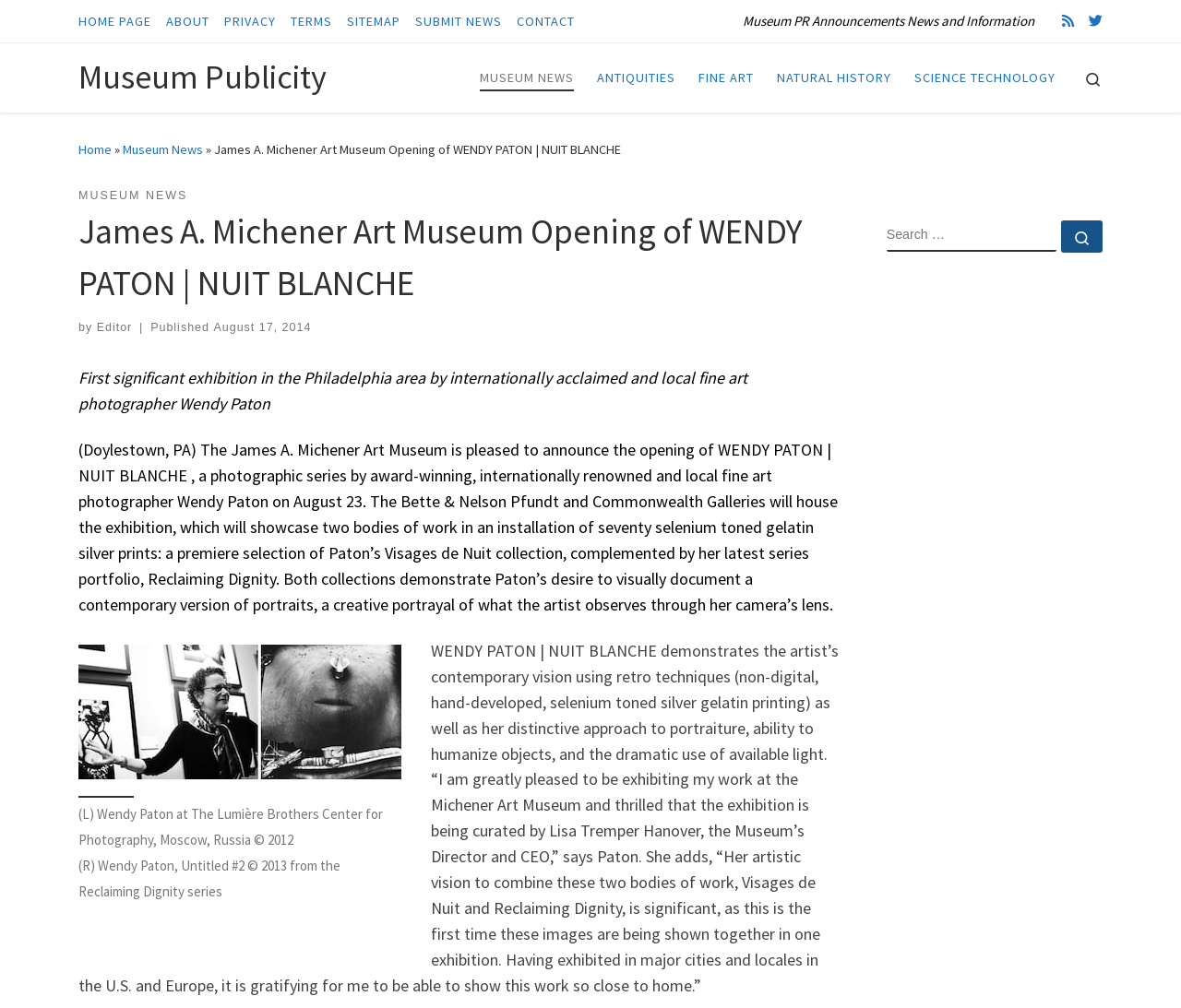Please identify the bounding box coordinates of the clickable element to fulfill the following instruction: "View the 'MUSEUM NEWS' section". The coordinates should be four float numbers between 0 and 1, i.e., [left, top, right, bottom].

[0.401, 0.058, 0.491, 0.097]